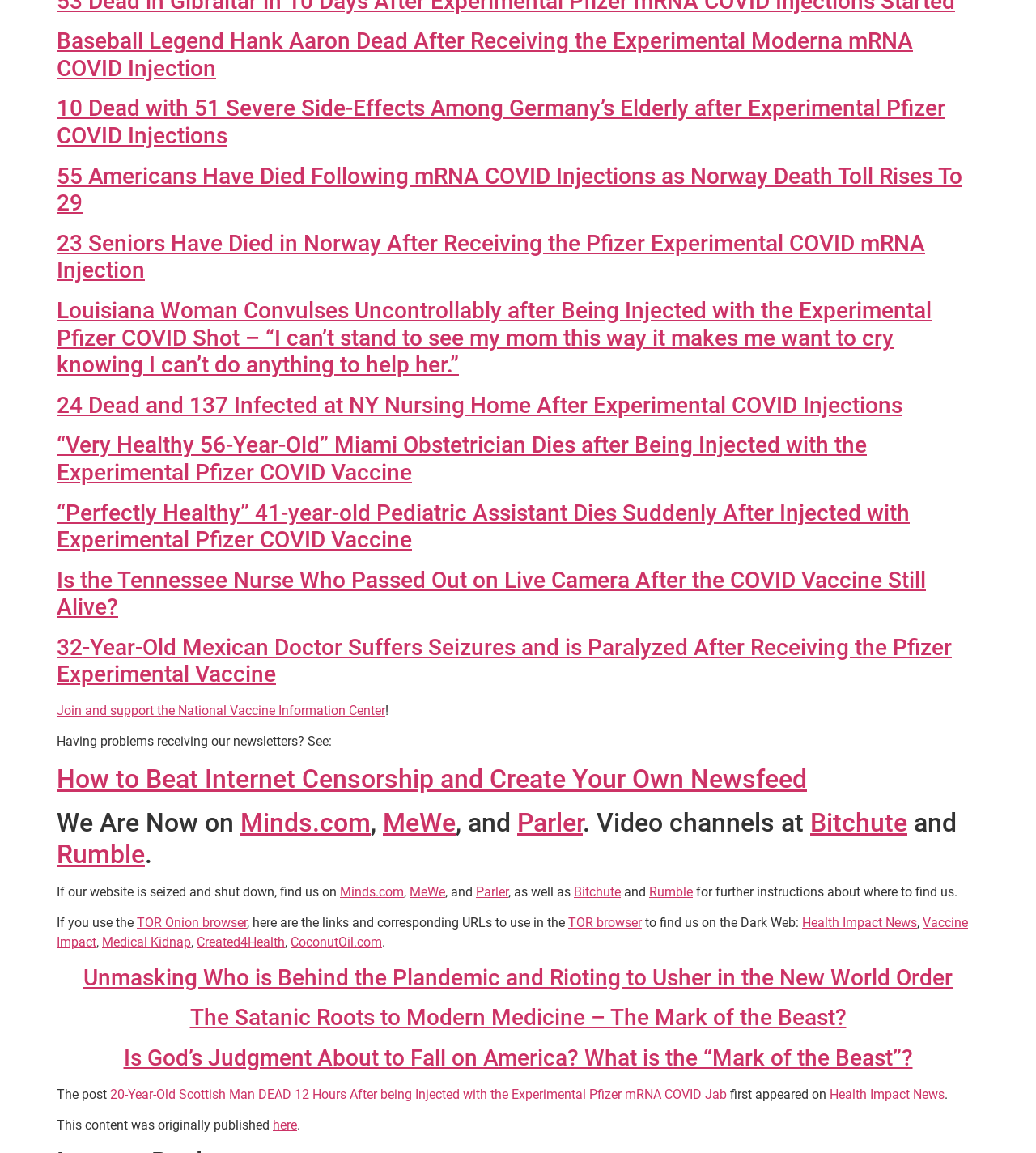Please determine the bounding box coordinates of the element's region to click in order to carry out the following instruction: "Click the link to join and support the National Vaccine Information Center". The coordinates should be four float numbers between 0 and 1, i.e., [left, top, right, bottom].

[0.055, 0.61, 0.372, 0.623]